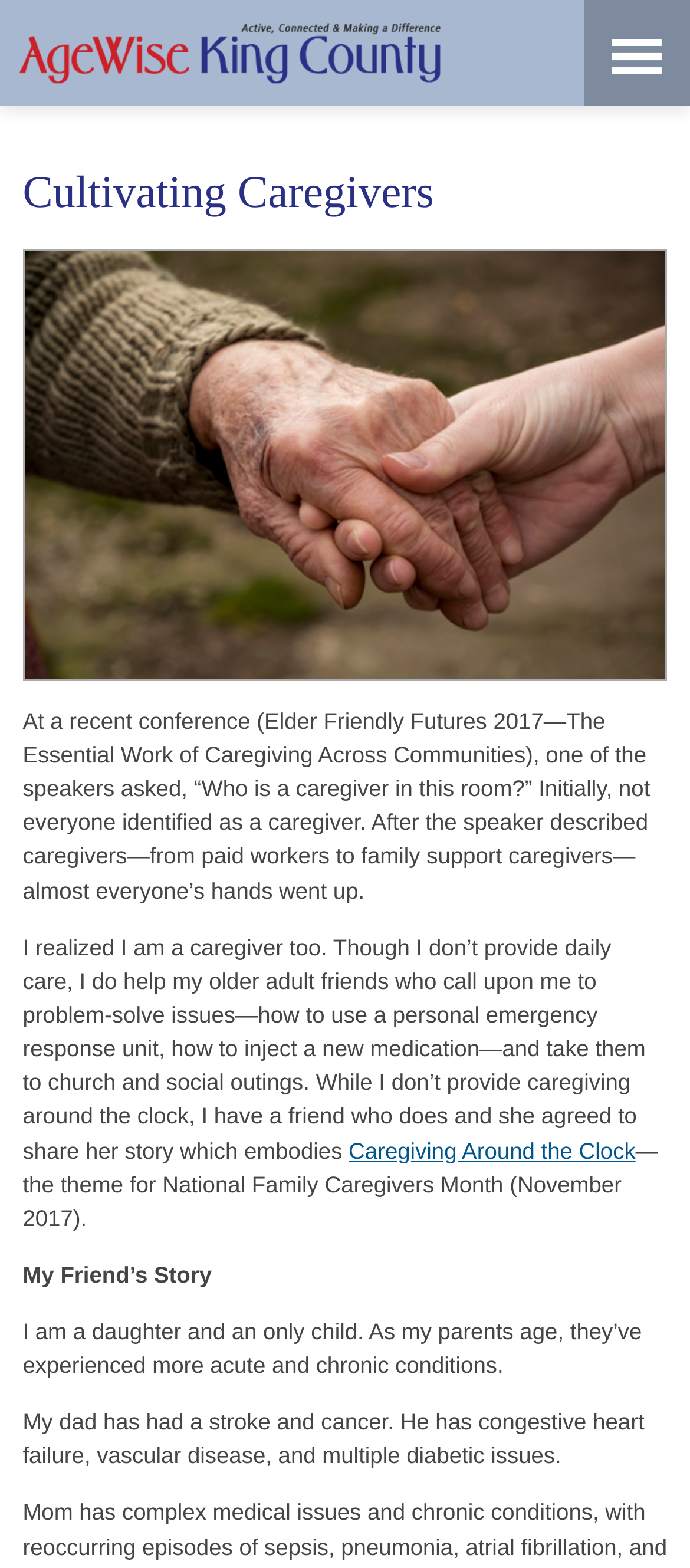What is the image on the webpage about?
Please provide a single word or phrase as your answer based on the screenshot.

Old and young person holding hands